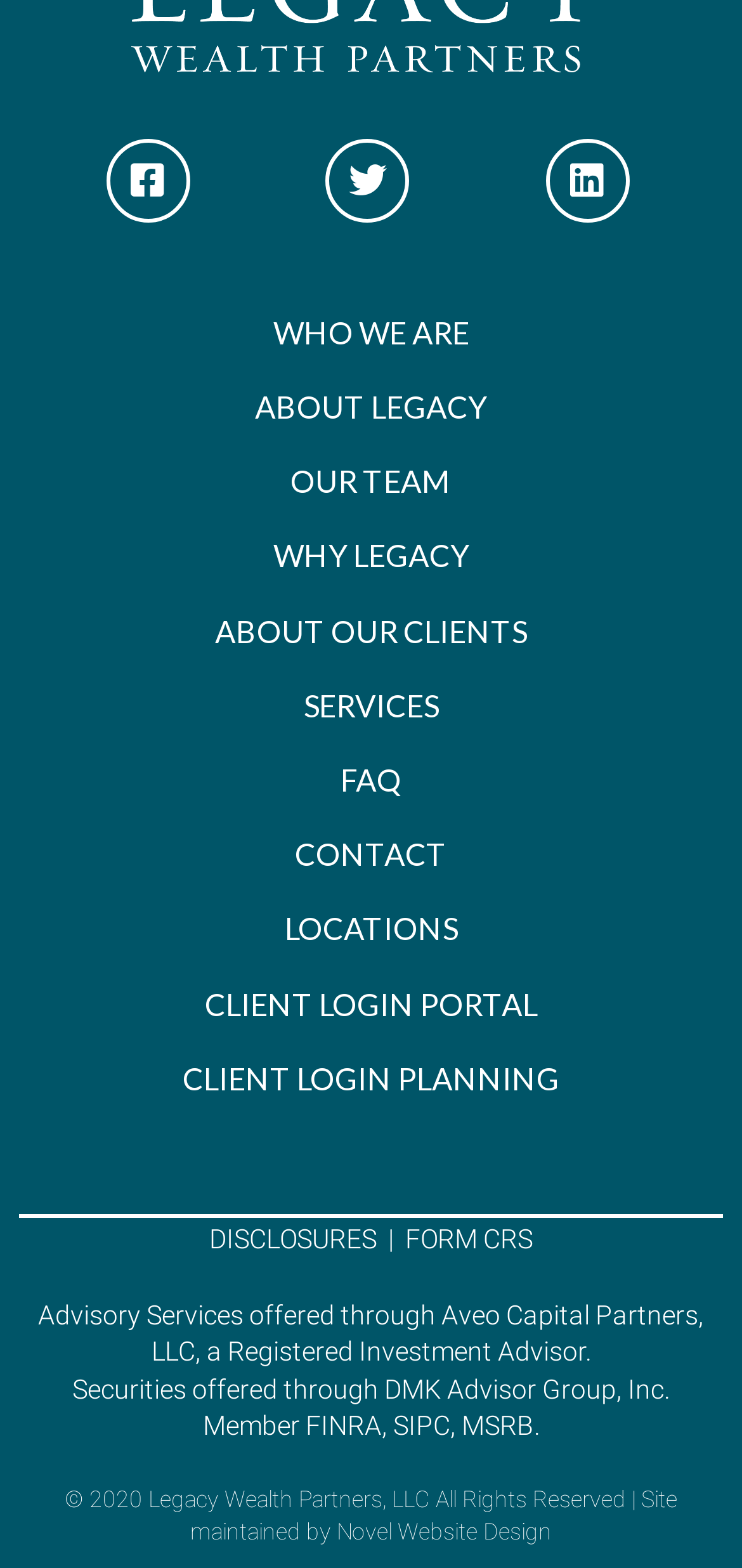What is the text of the second link in the top navigation menu?
Carefully analyze the image and provide a detailed answer to the question.

I looked at the top navigation menu and found the second link, which has the text 'ABOUT LEGACY'.